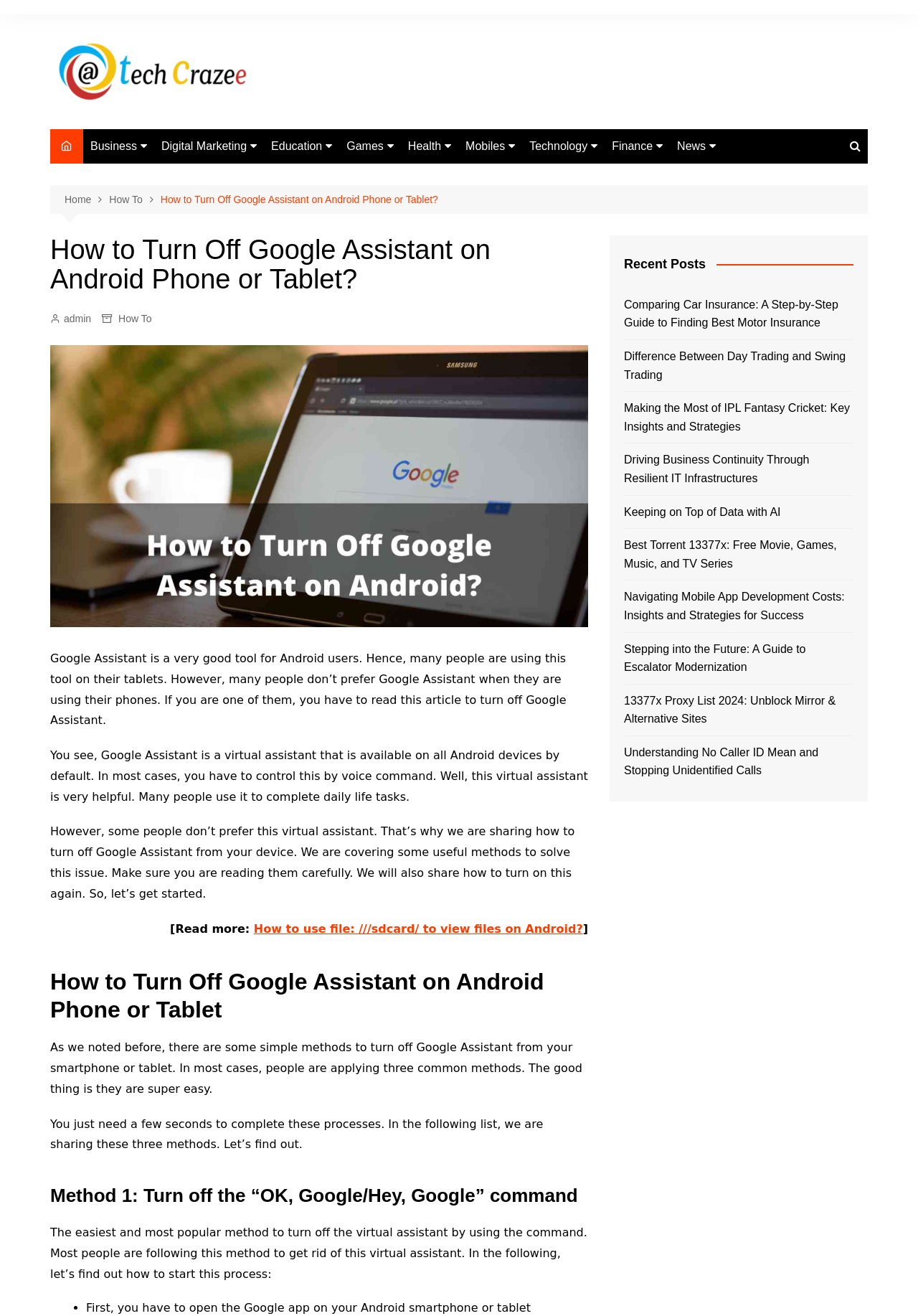What is the first step in Method 1?
Look at the screenshot and respond with a single word or phrase.

Open the Google app